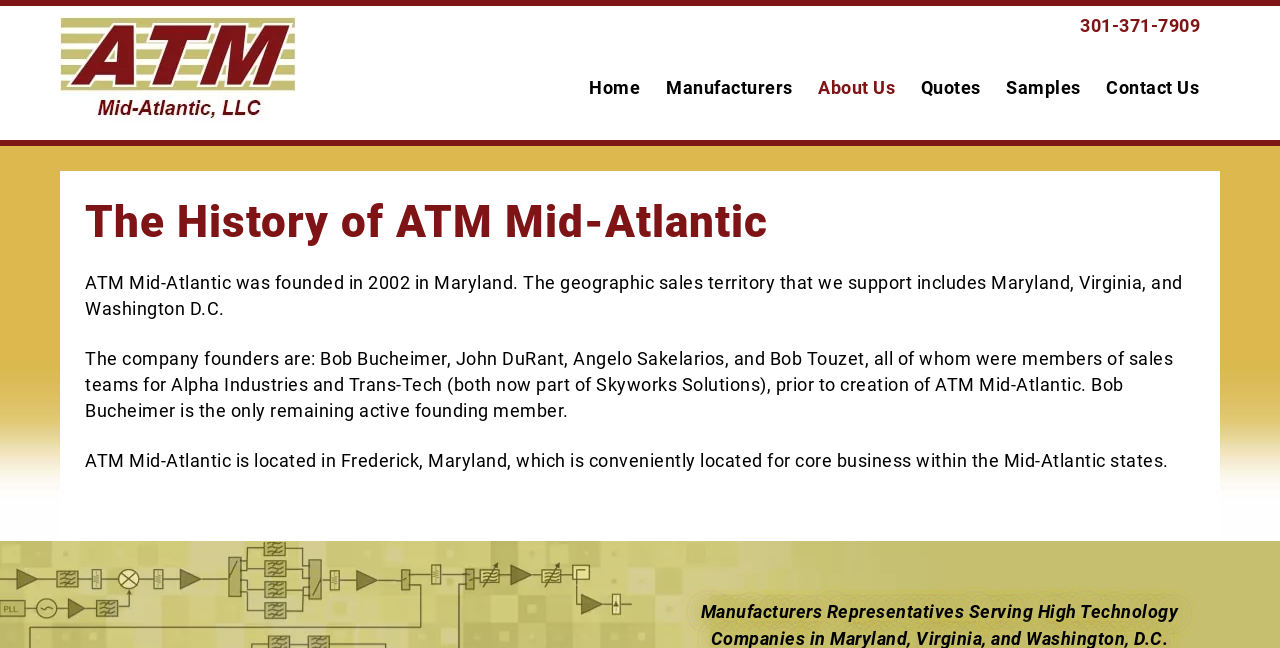Answer the question in one word or a short phrase:
What is the phone number on the webpage?

301-371-7909